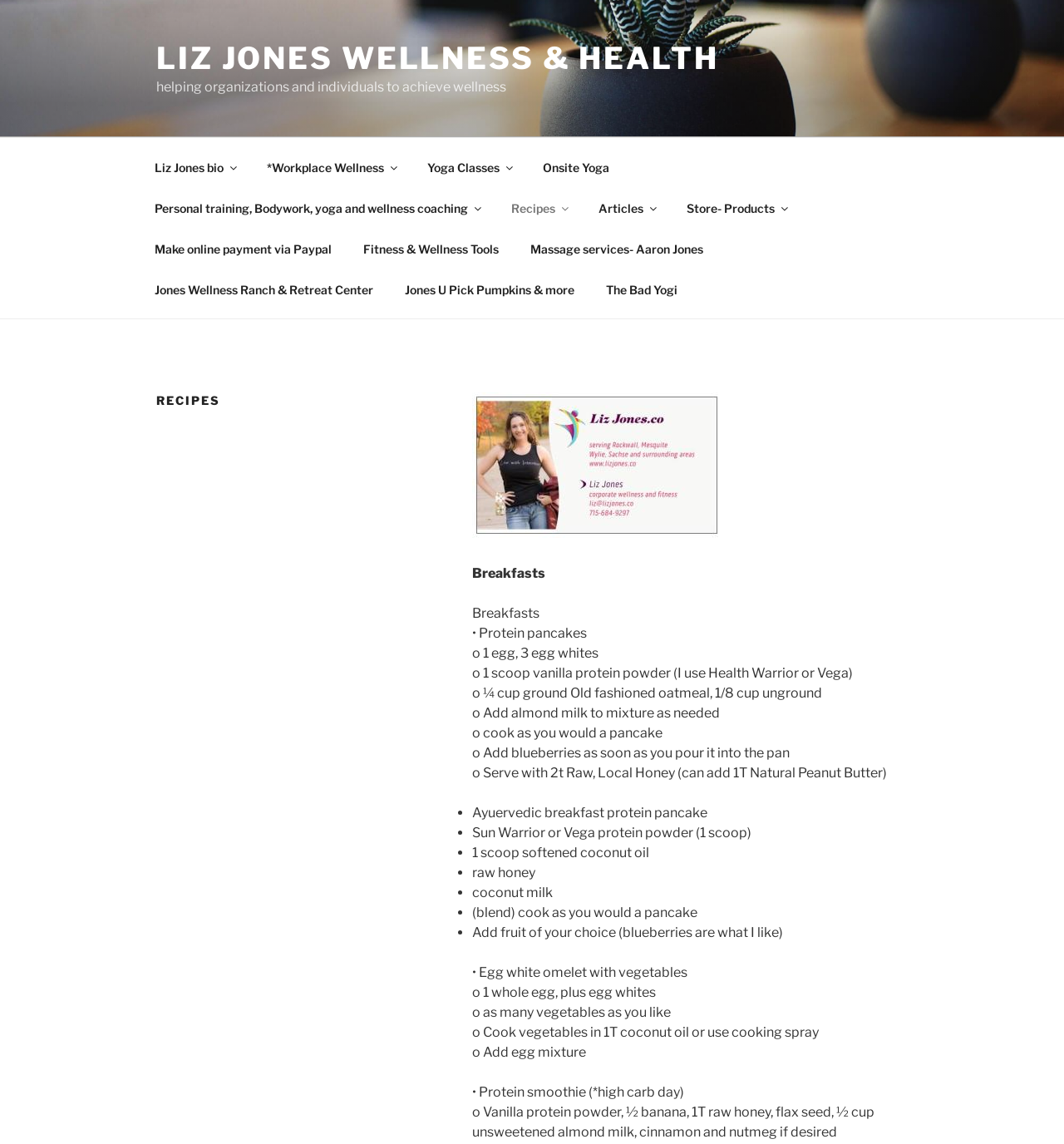Please determine the bounding box coordinates of the element to click on in order to accomplish the following task: "Click on the 'Liz Jones bio' link". Ensure the coordinates are four float numbers ranging from 0 to 1, i.e., [left, top, right, bottom].

[0.131, 0.128, 0.234, 0.164]